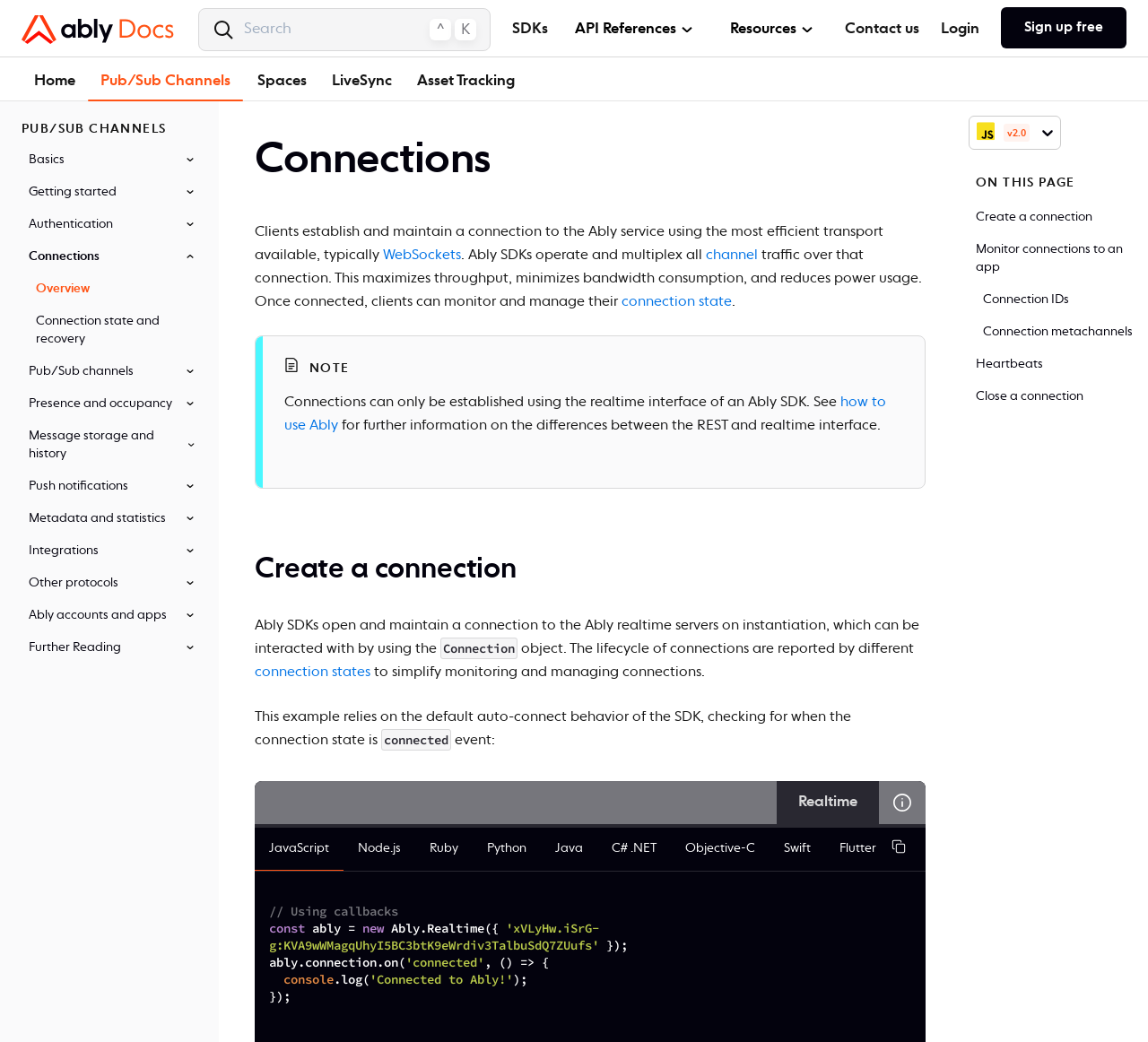What is the topic of the 'Connections' section?
Please answer the question with a detailed response using the information from the screenshot.

The 'Connections' section is a part of the webpage that provides information on how to establish and maintain a persistent connection to Ably using the realtime interface of an Ably SDK.